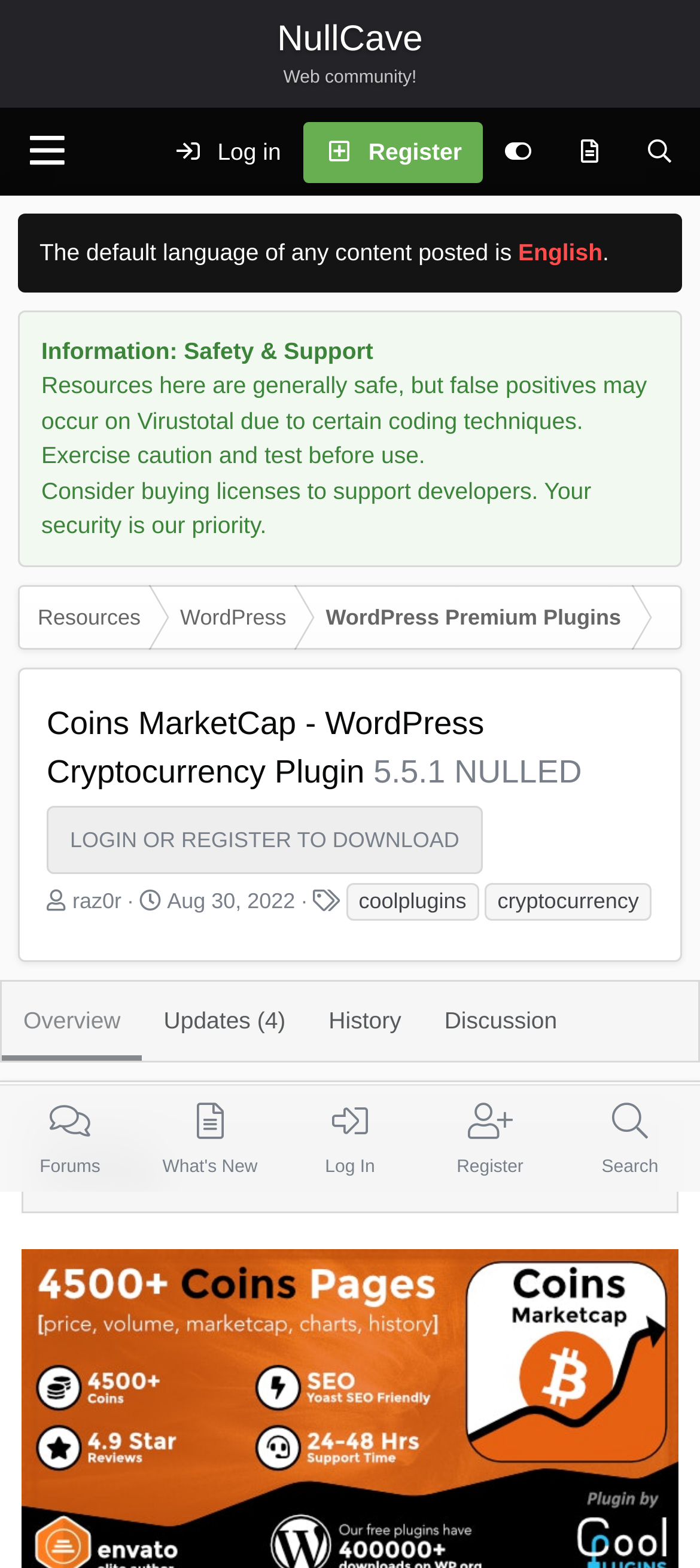Provide the bounding box coordinates of the UI element this sentence describes: "Register".

[0.6, 0.692, 0.8, 0.76]